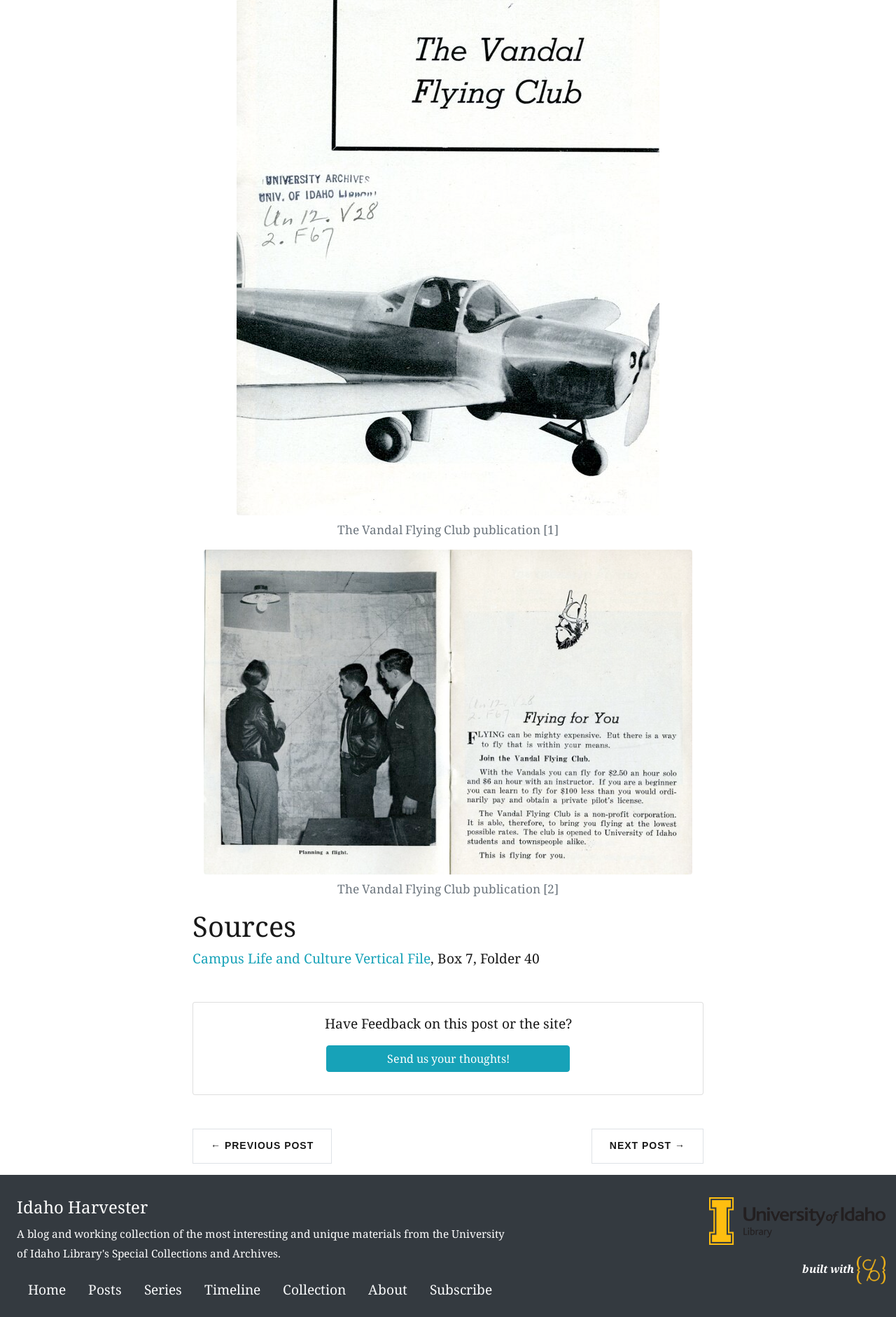What is the name of the library?
Please analyze the image and answer the question with as much detail as possible.

The question can be answered by looking at the link element with ID 72, which has the text 'Special Collections and Archives, University of Idaho Library home'. This suggests that the library is the University of Idaho Library.